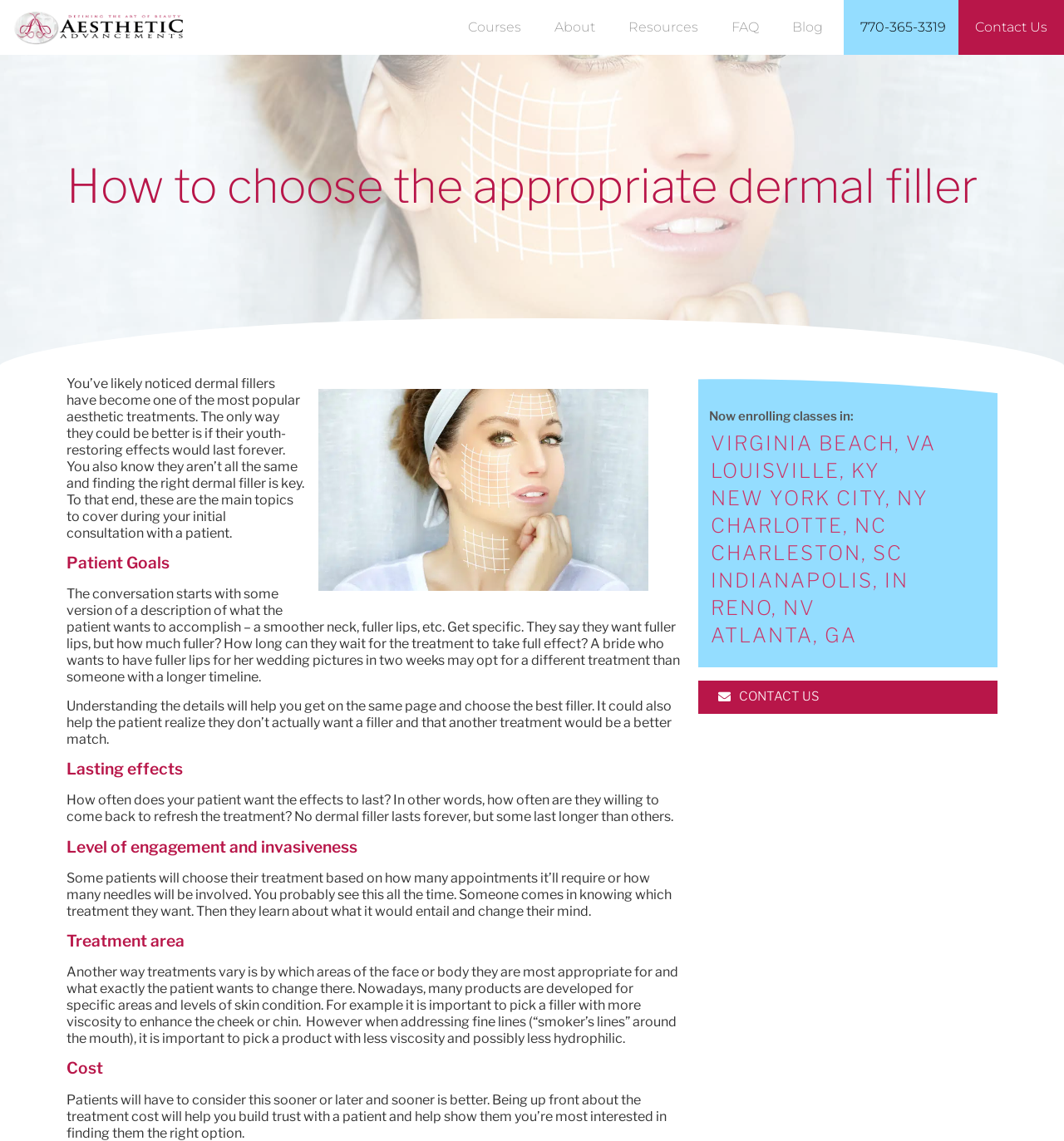Identify the bounding box coordinates for the UI element mentioned here: "Charlotte, NC". Provide the coordinates as four float values between 0 and 1, i.e., [left, top, right, bottom].

[0.668, 0.45, 0.834, 0.472]